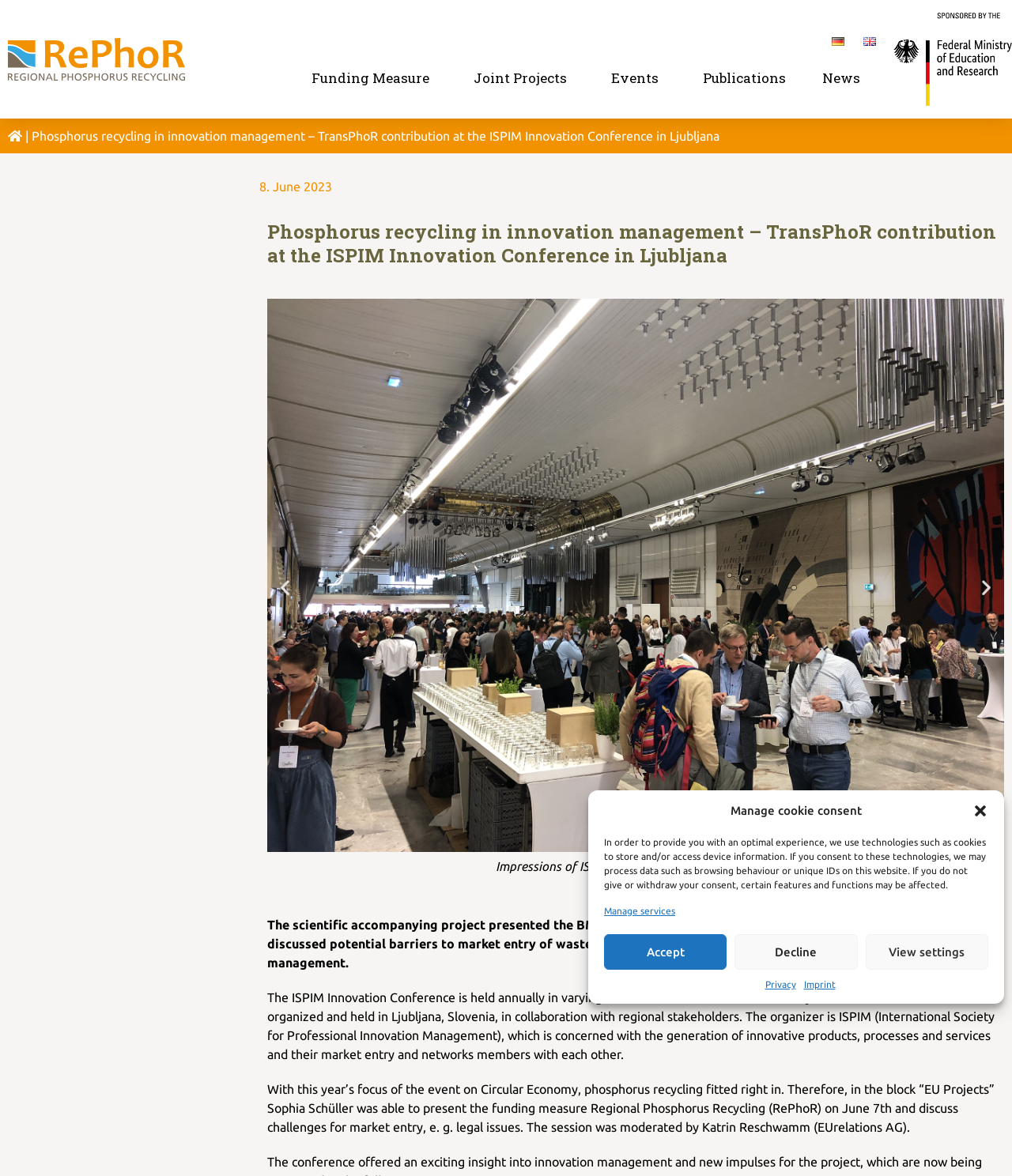Reply to the question below using a single word or brief phrase:
Who moderated the session on EU projects?

Katrin Reschwamm